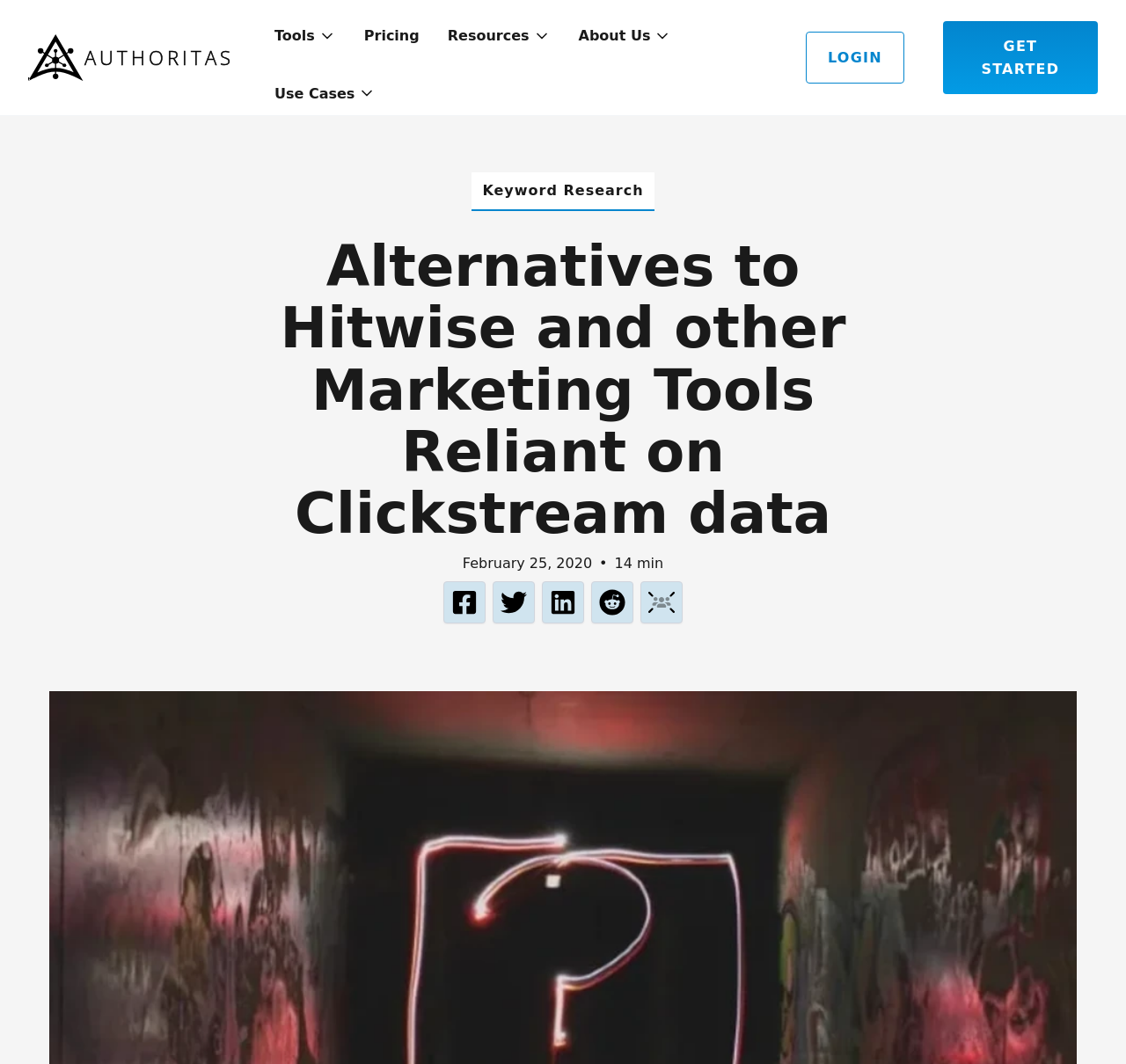Please indicate the bounding box coordinates for the clickable area to complete the following task: "check pricing". The coordinates should be specified as four float numbers between 0 and 1, i.e., [left, top, right, bottom].

[0.311, 0.0, 0.385, 0.067]